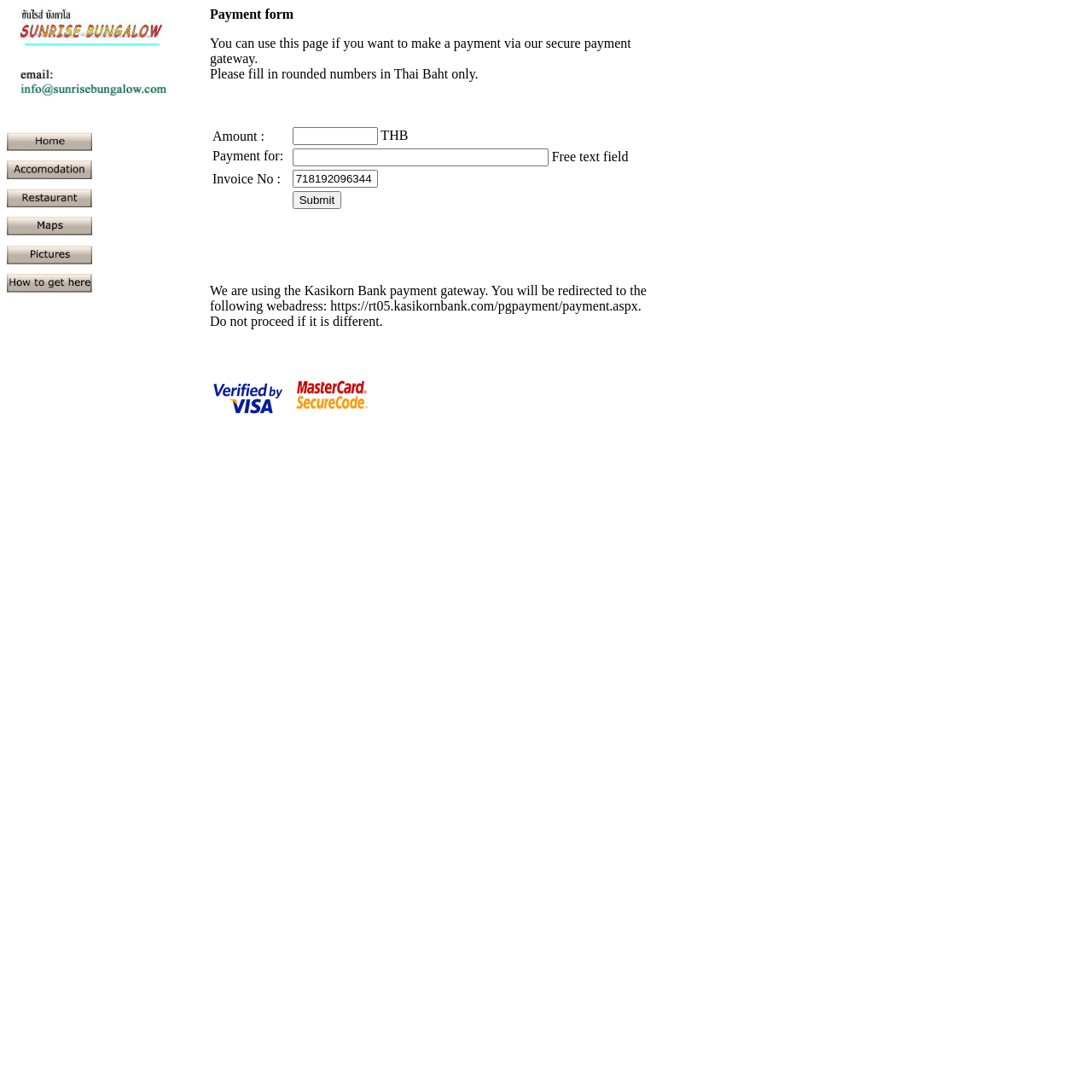Provide your answer in one word or a succinct phrase for the question: 
What currency is required for the payment?

Thai Baht